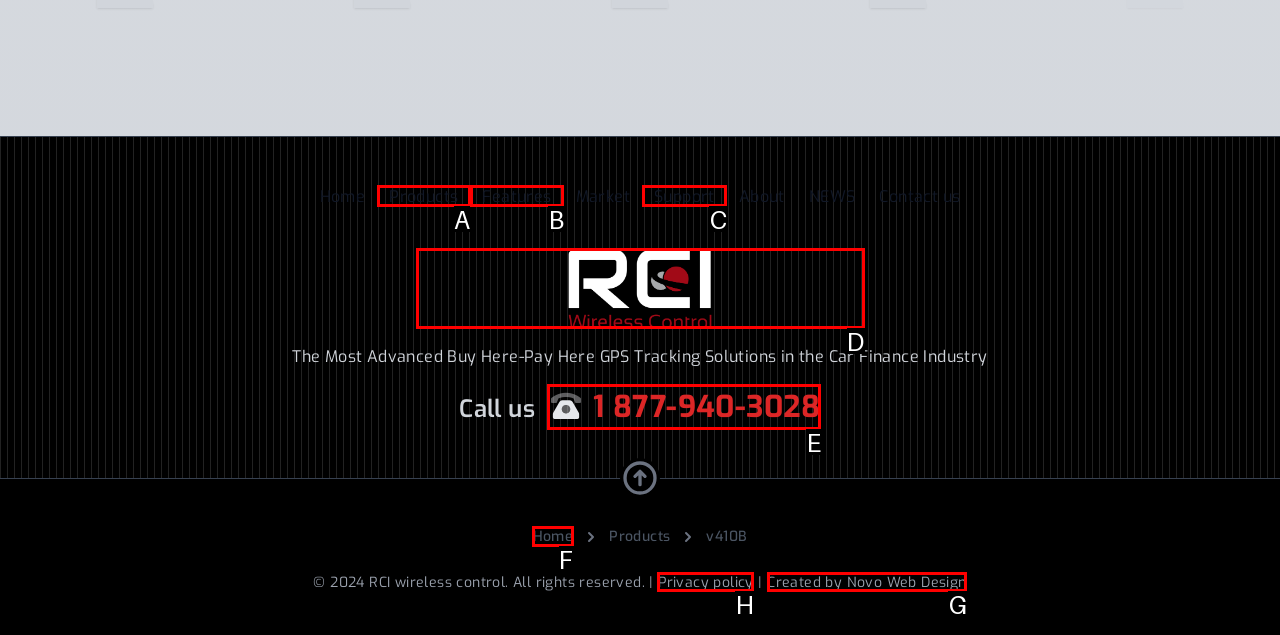What letter corresponds to the UI element to complete this task: Check the Privacy policy
Answer directly with the letter.

H